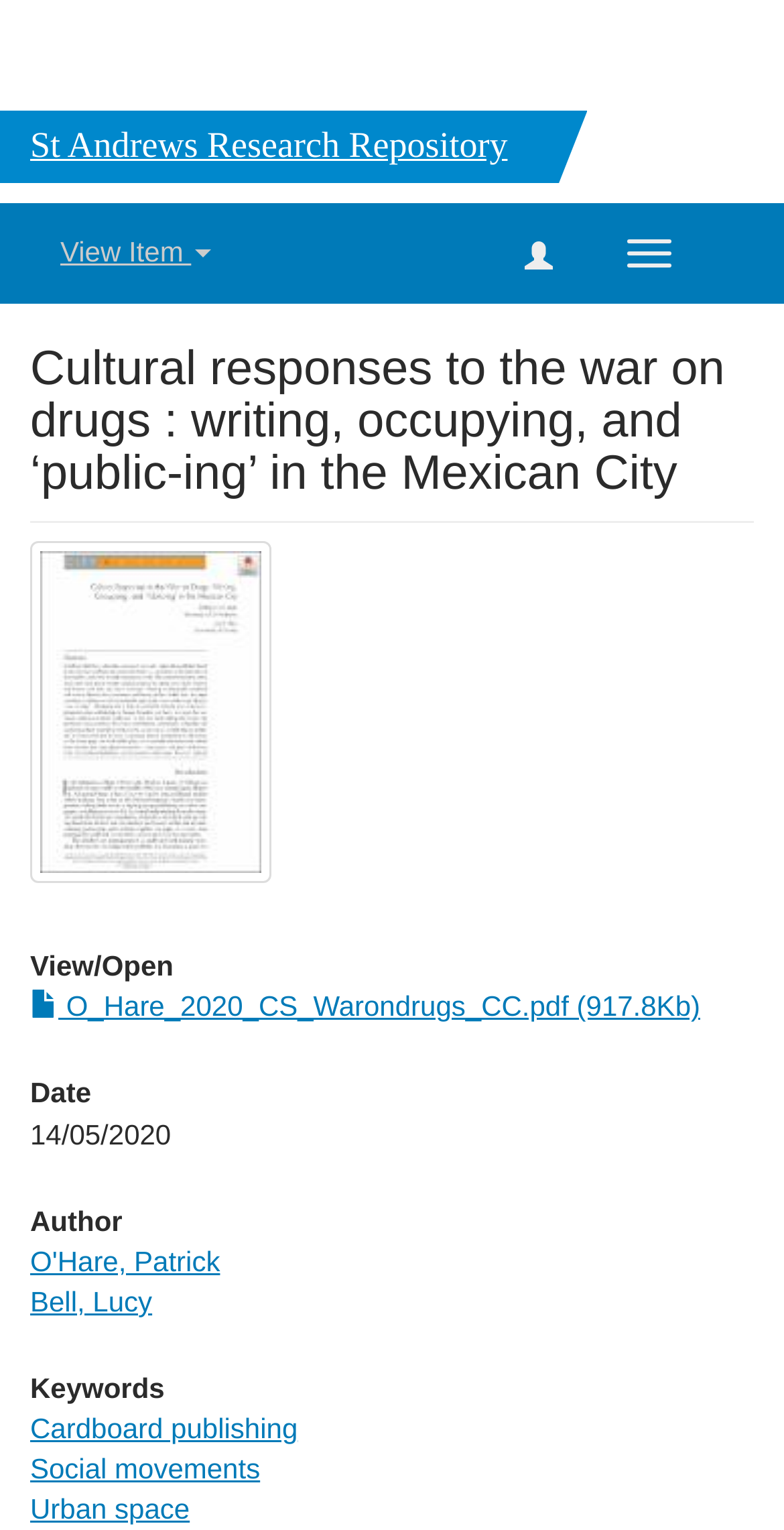Locate the bounding box coordinates of the area where you should click to accomplish the instruction: "View Item".

[0.077, 0.153, 0.27, 0.174]